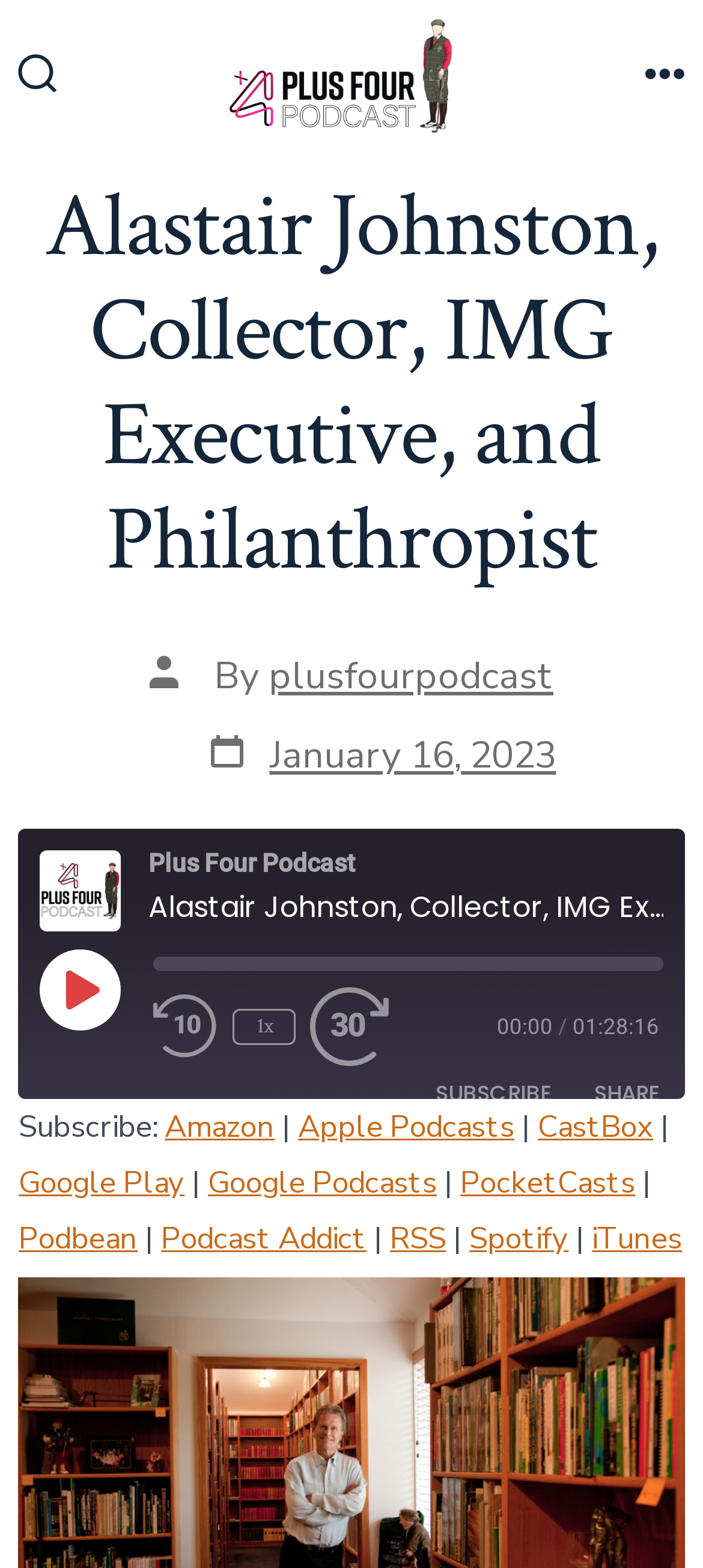Given the webpage screenshot and the description, determine the bounding box coordinates (top-left x, top-left y, bottom-right x, bottom-right y) that define the location of the UI element matching this description: Google Play

[0.027, 0.741, 0.263, 0.767]